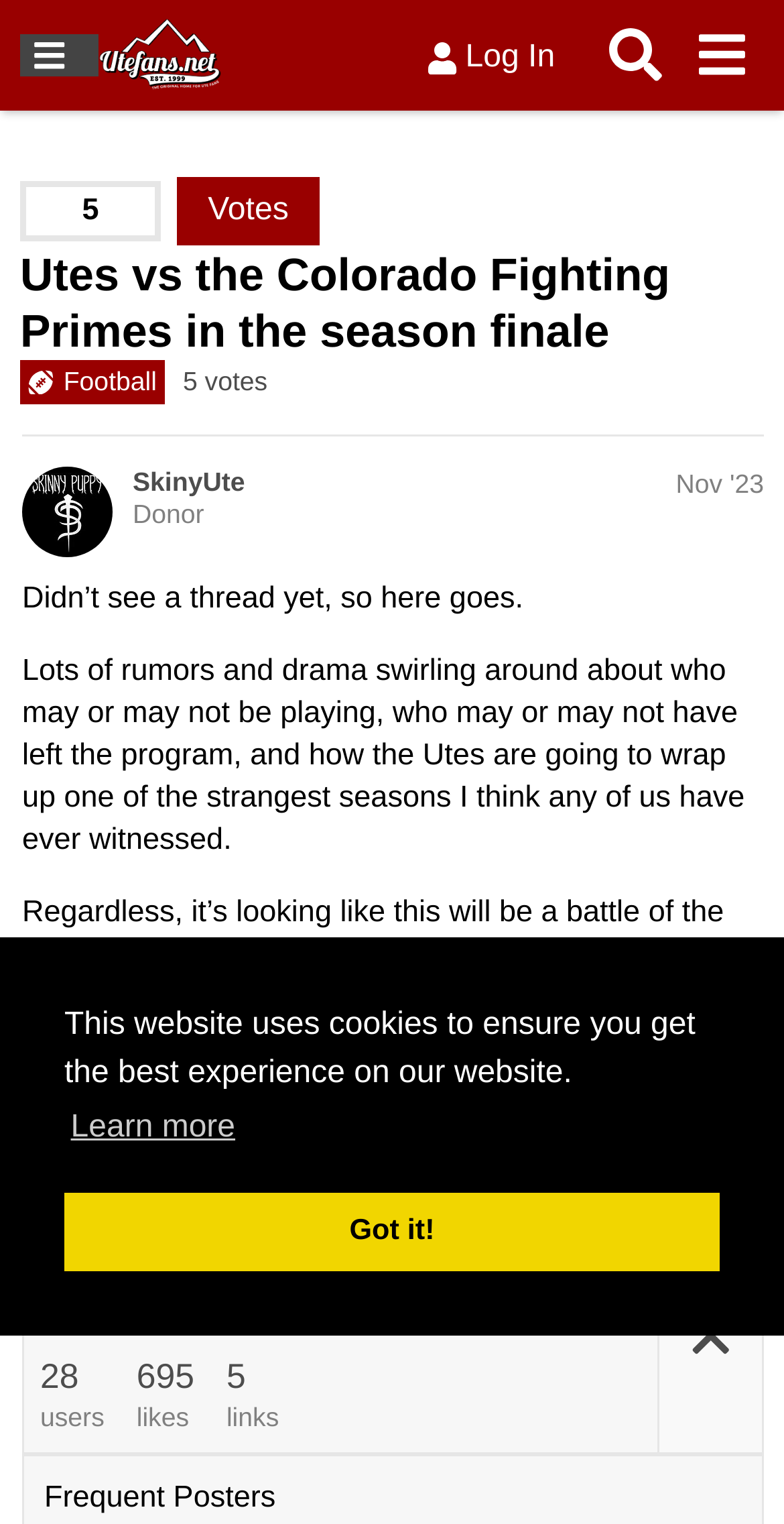Indicate the bounding box coordinates of the element that must be clicked to execute the instruction: "Share a link to this post". The coordinates should be given as four float numbers between 0 and 1, i.e., [left, top, right, bottom].

[0.864, 0.743, 0.974, 0.794]